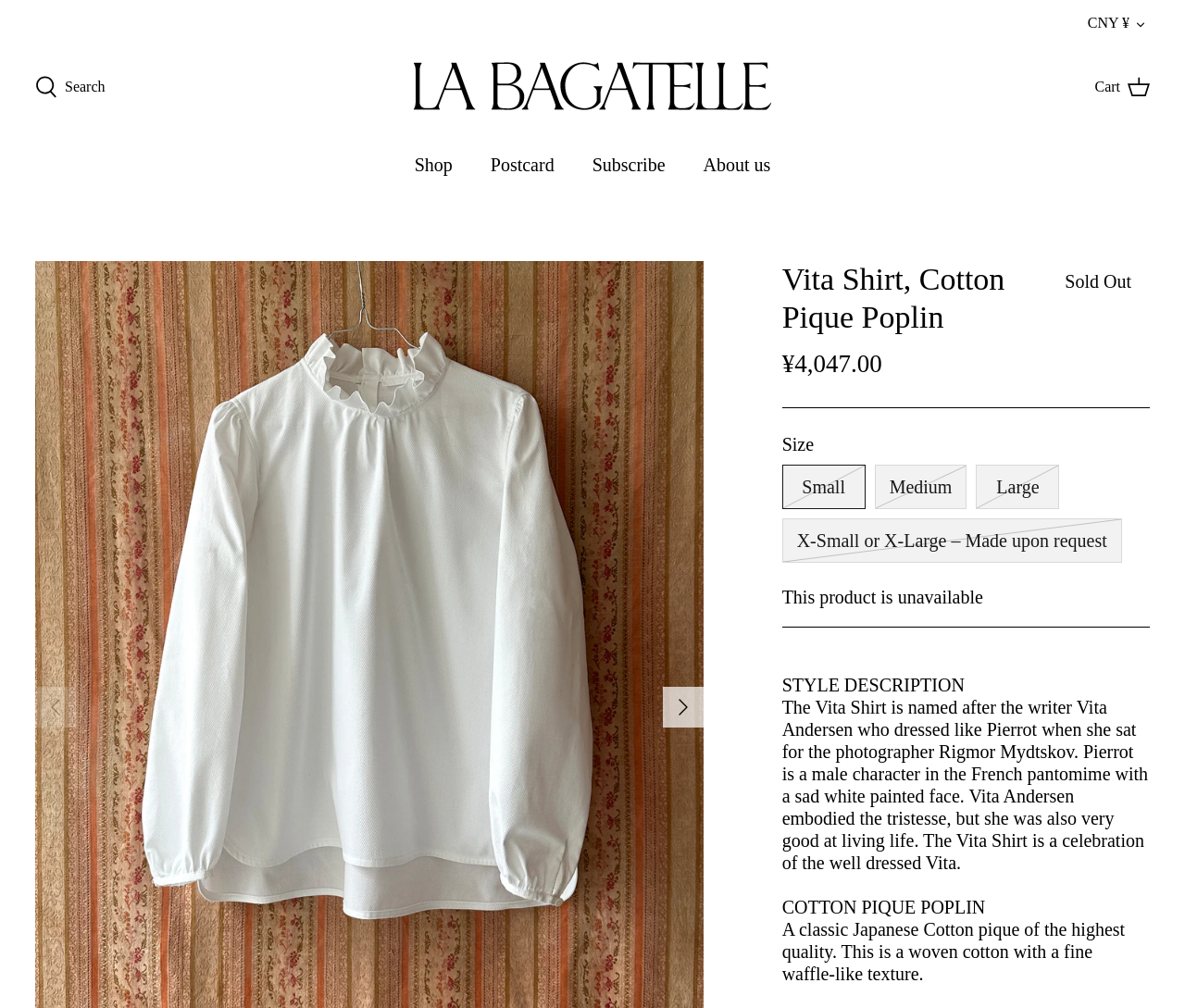What is the price of the shirt?
Look at the image and respond to the question as thoroughly as possible.

The price of the shirt can be found in the StaticText element '¥4,047.00' which is located below the product description, indicating that it is the price of the product.